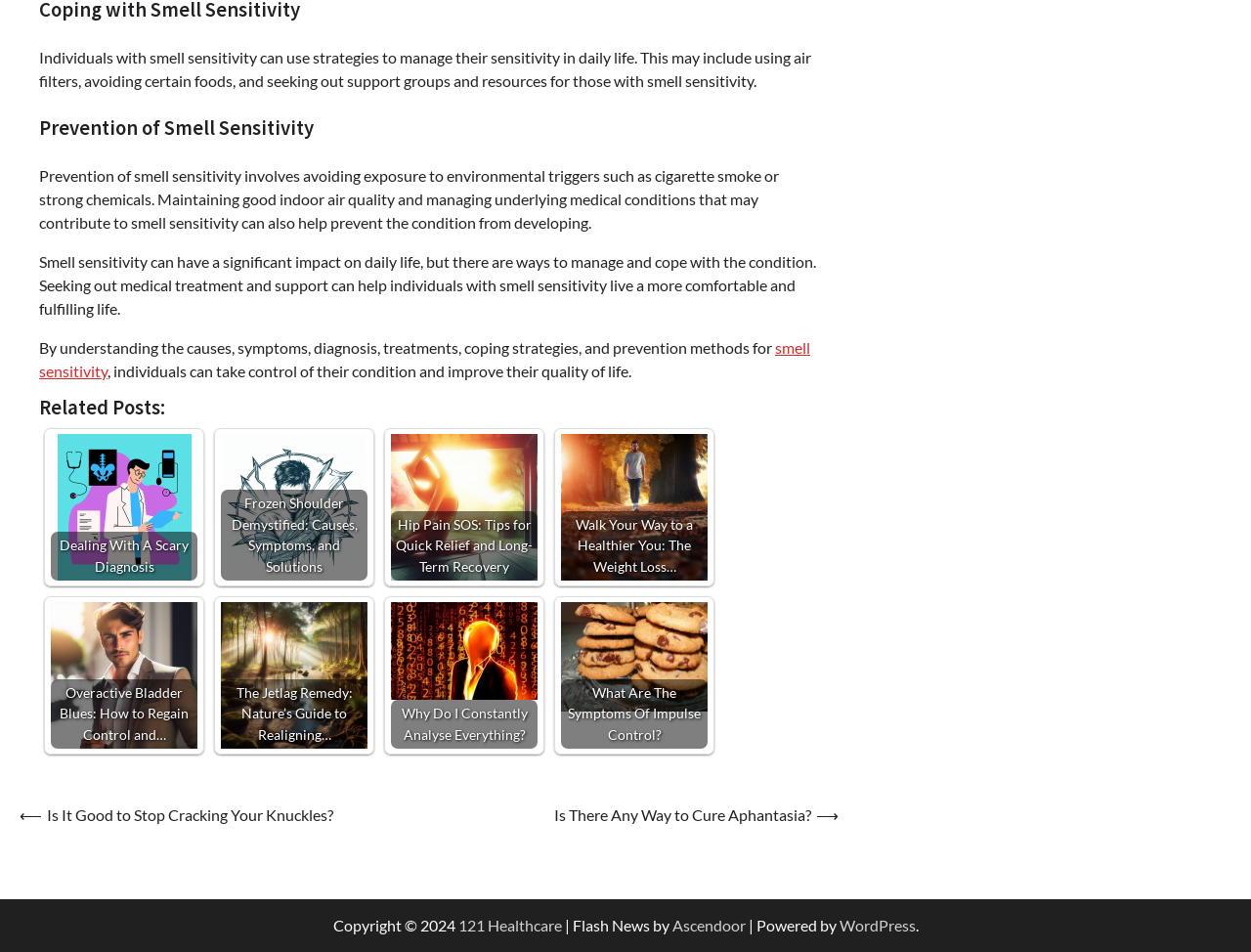Provide the bounding box coordinates of the HTML element described as: "Dealing With A Scary Diagnosis". The bounding box coordinates should be four float numbers between 0 and 1, i.e., [left, top, right, bottom].

[0.041, 0.456, 0.158, 0.61]